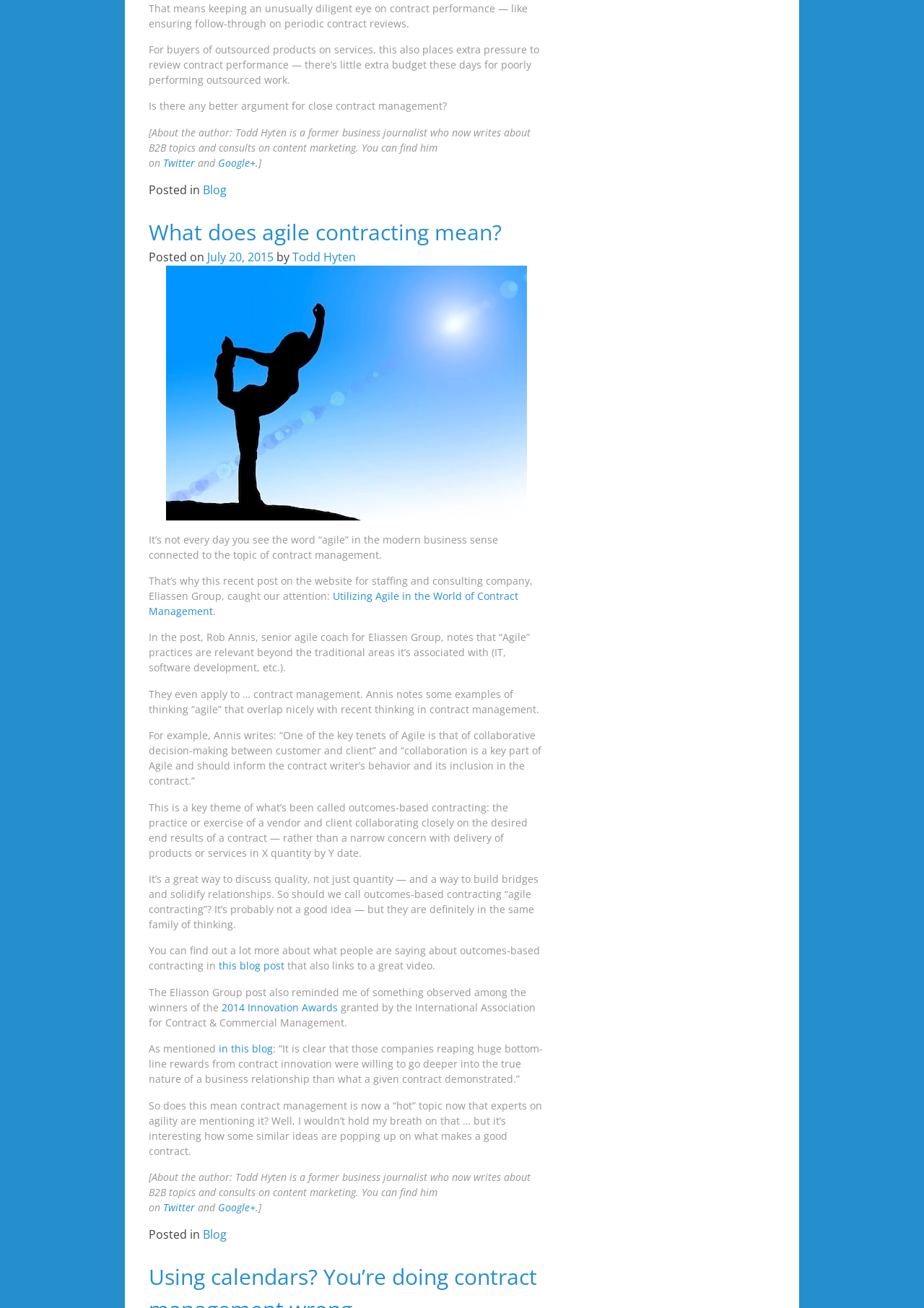Please find the bounding box coordinates of the element's region to be clicked to carry out this instruction: "View the image of person balancing".

[0.18, 0.203, 0.57, 0.398]